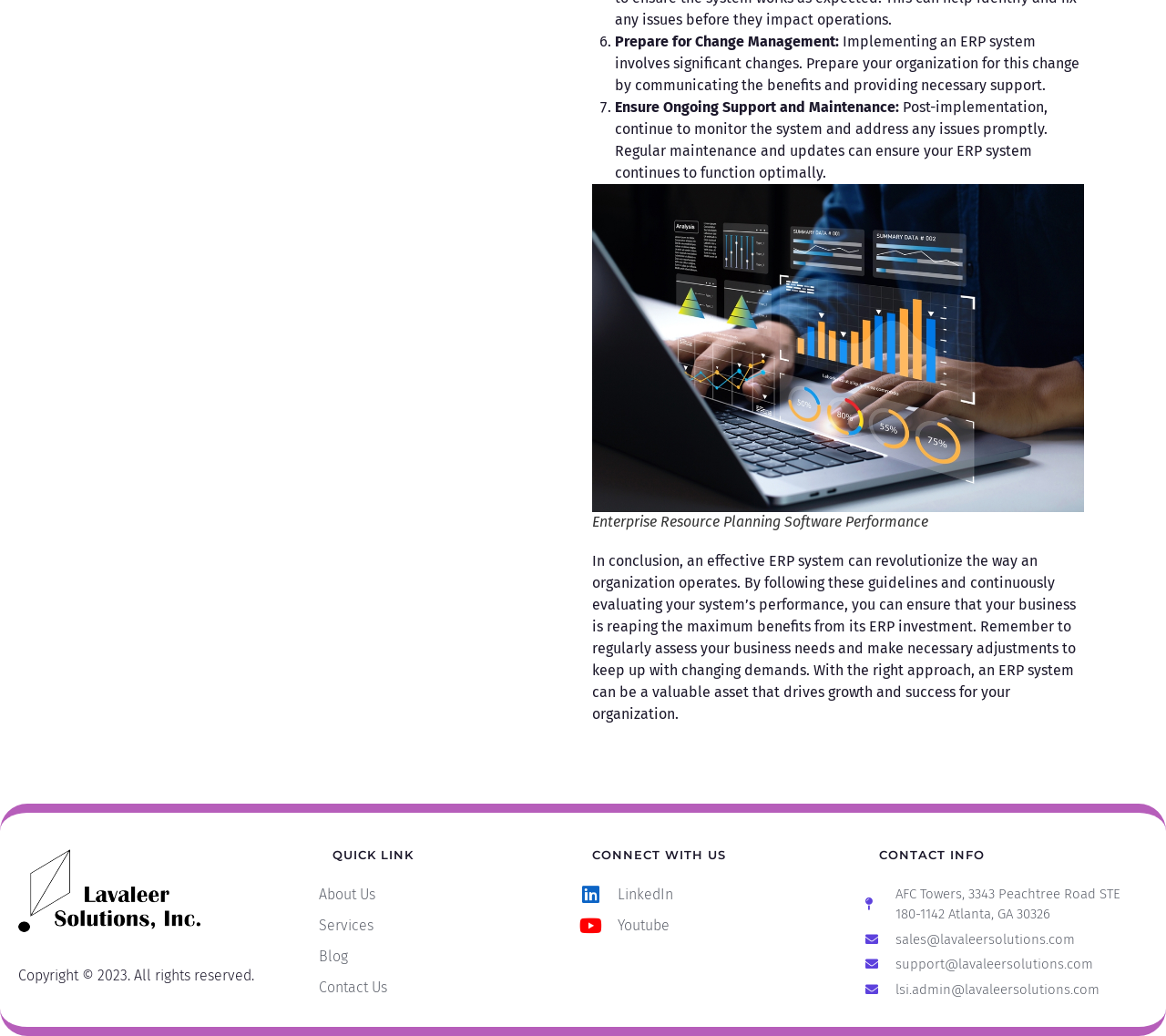Where is the office of LaValeer Solutions located?
Respond with a short answer, either a single word or a phrase, based on the image.

Atlanta, GA 30326